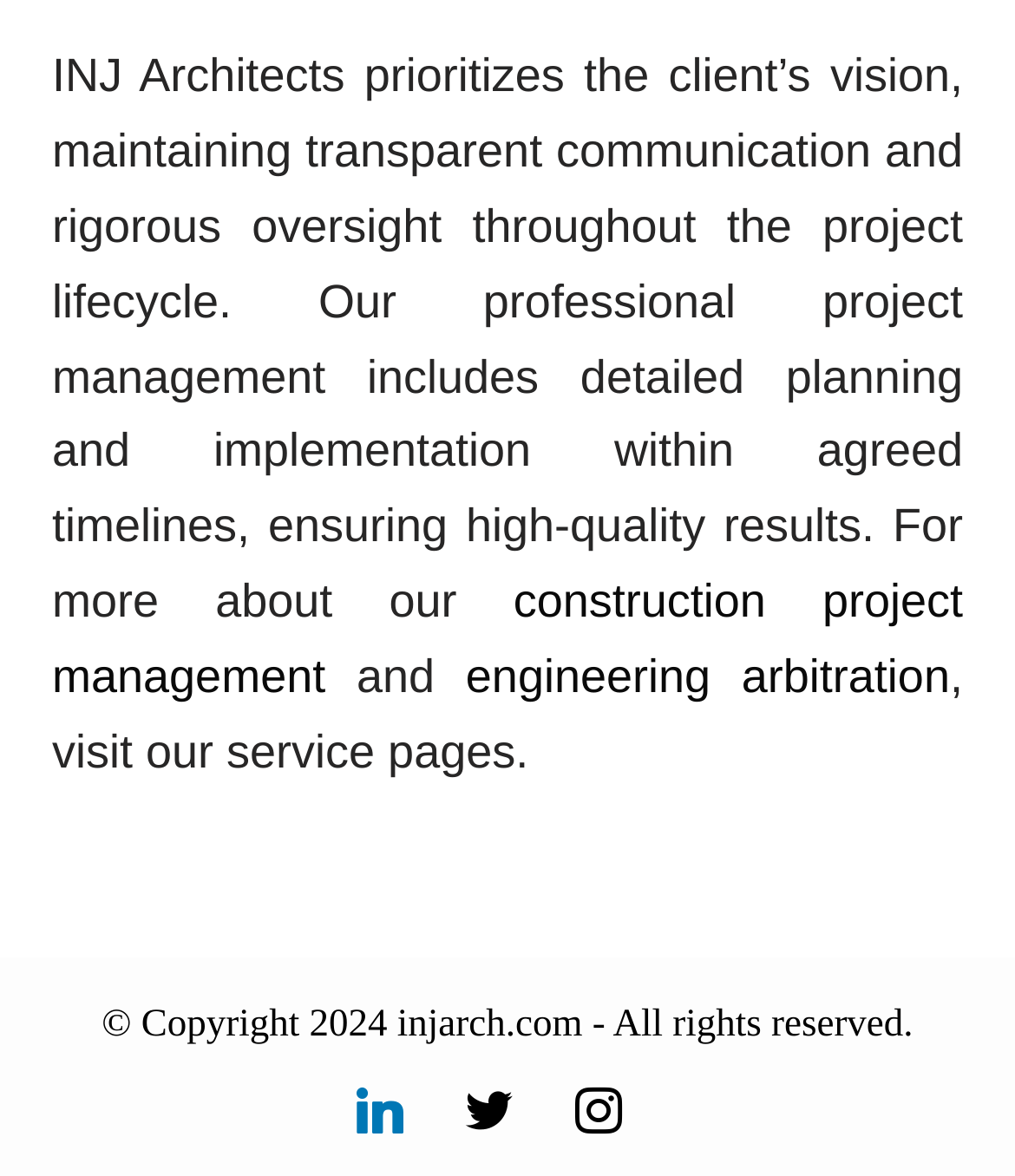What is the purpose of INJ Architects?
Answer the question with as much detail as possible.

The purpose of INJ Architects is to prioritize the client's vision, as mentioned in the first sentence of the webpage, which states 'INJ Architects prioritizes the client’s vision, maintaining transparent communication and rigorous oversight throughout the project lifecycle'.